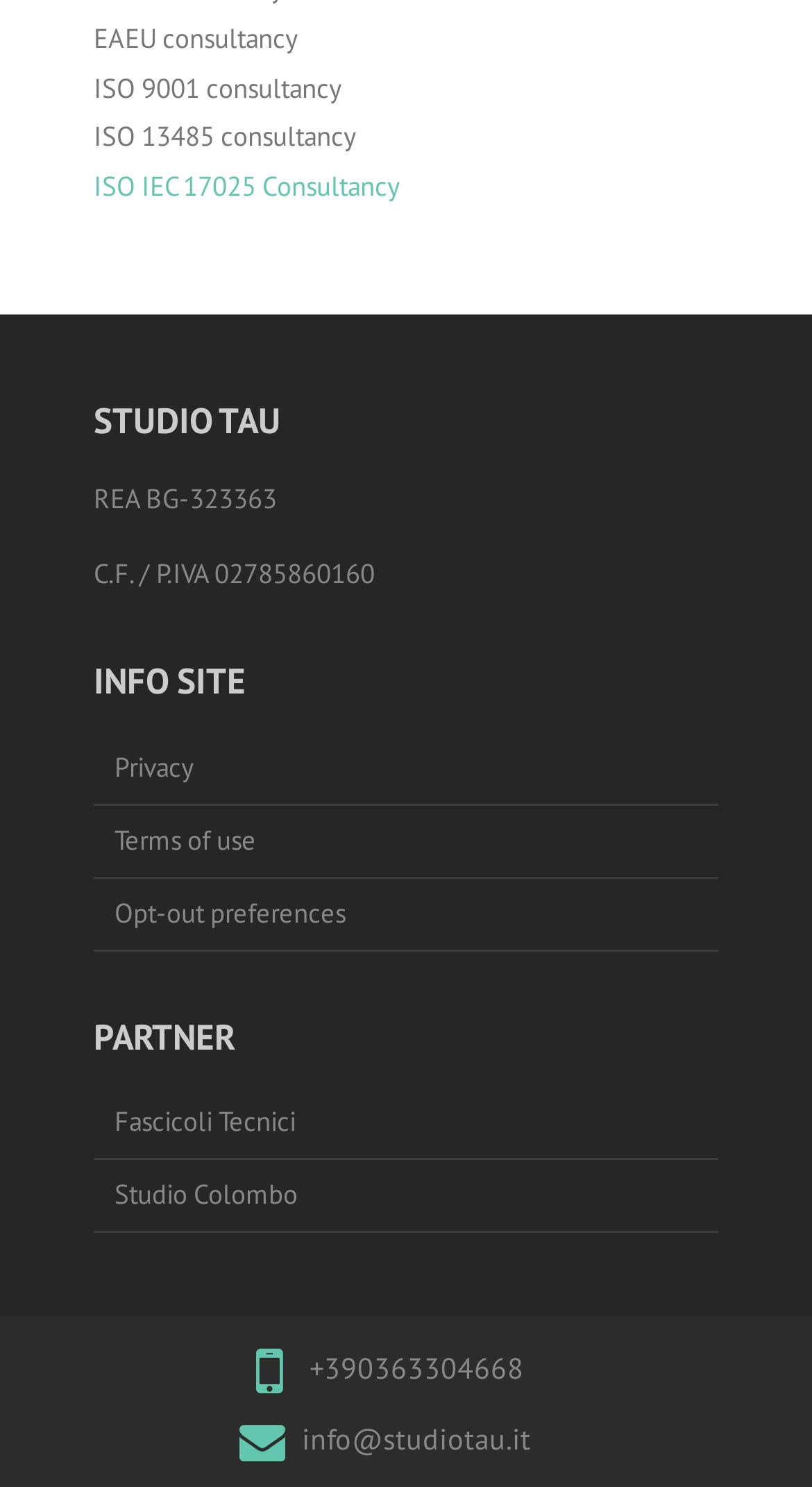Please pinpoint the bounding box coordinates for the region I should click to adhere to this instruction: "Send an email".

[0.372, 0.955, 0.654, 0.98]